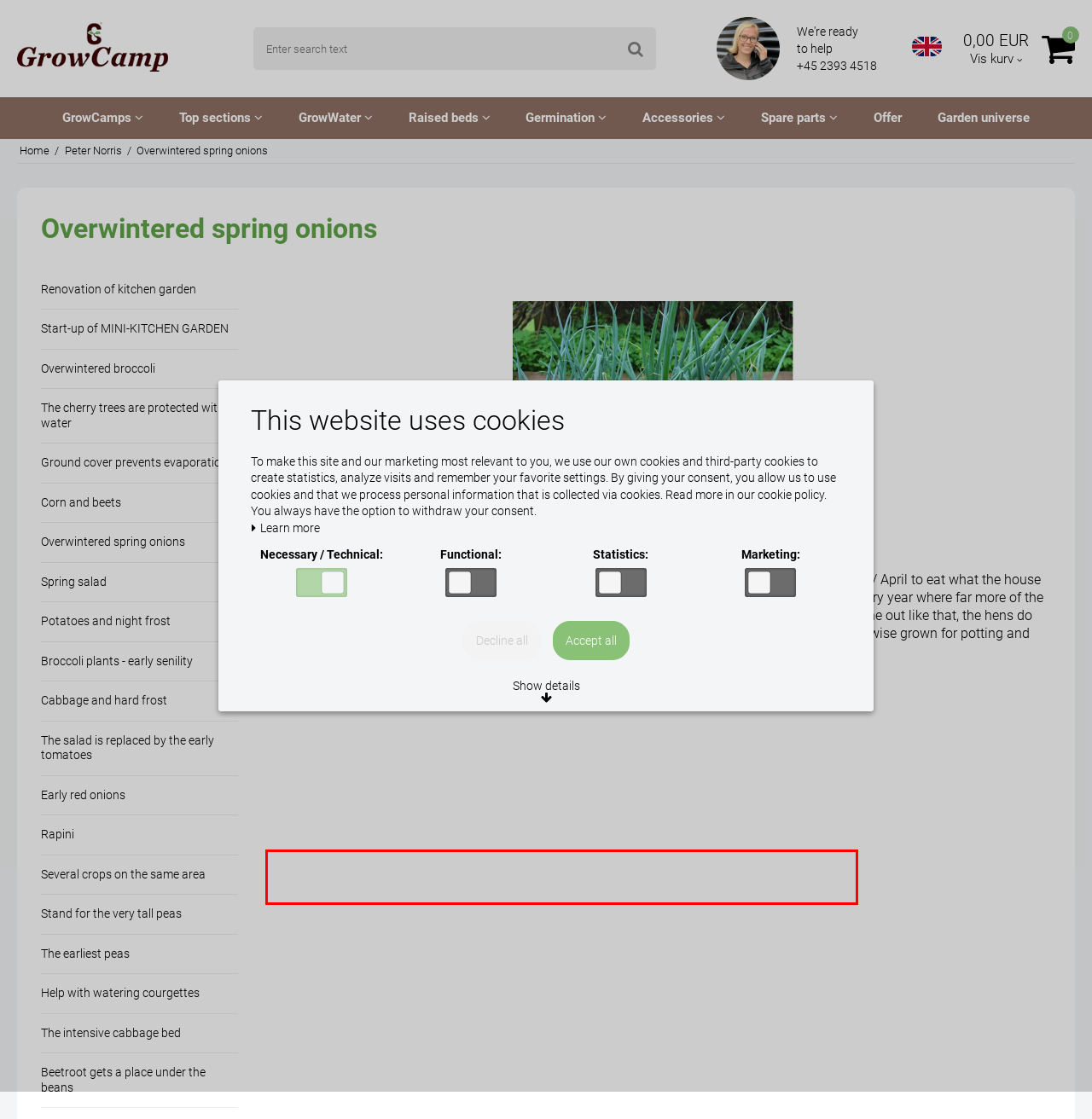You have a screenshot of a webpage with a red bounding box. Identify and extract the text content located inside the red bounding box.

Functional cookies register your user preferences by remembering the settings you choose and other choices you make on a website. An example could be what preferences you have in terms of language and text size.